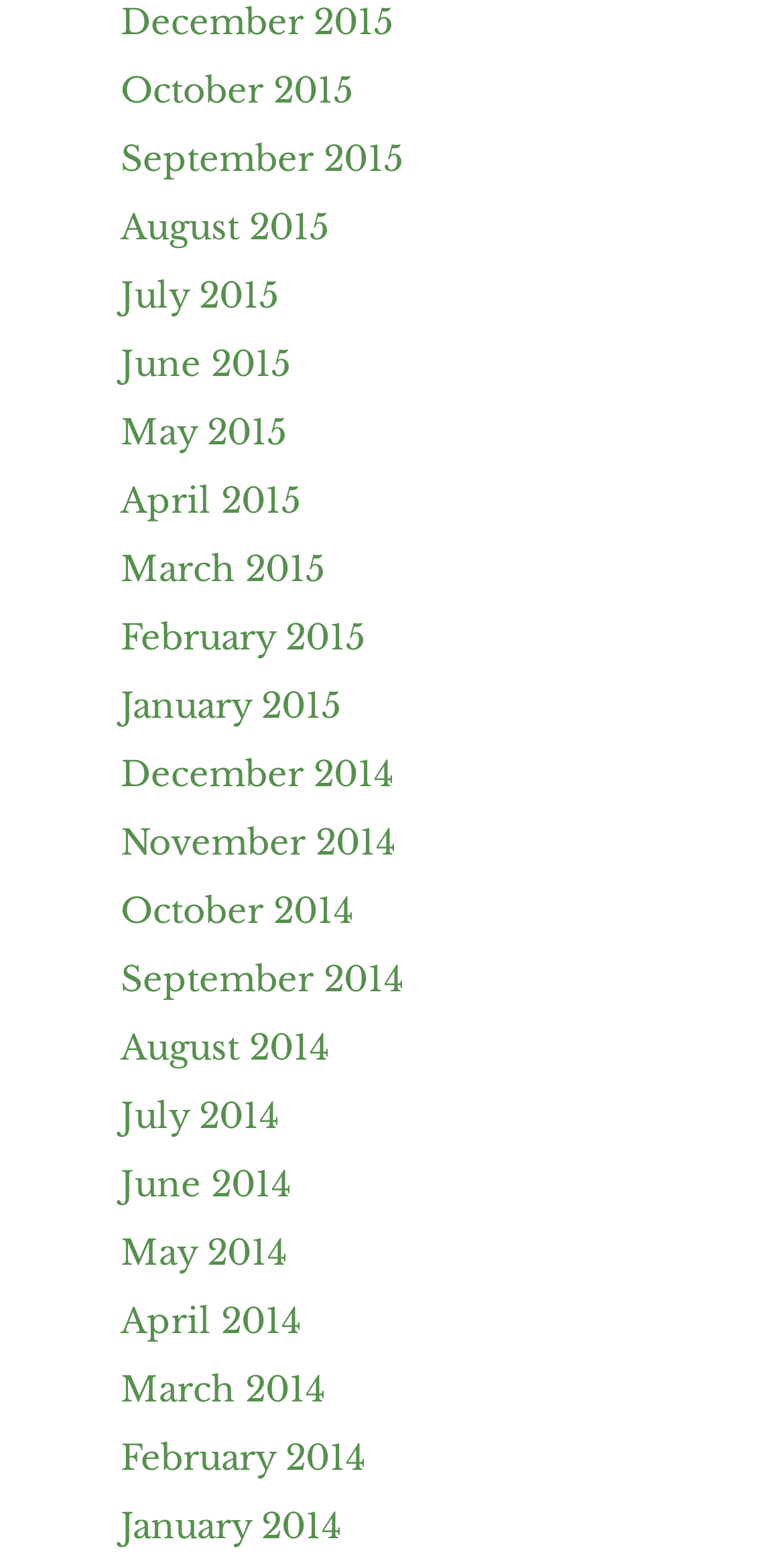Please identify the coordinates of the bounding box that should be clicked to fulfill this instruction: "View posts published on June 2, 2024".

None